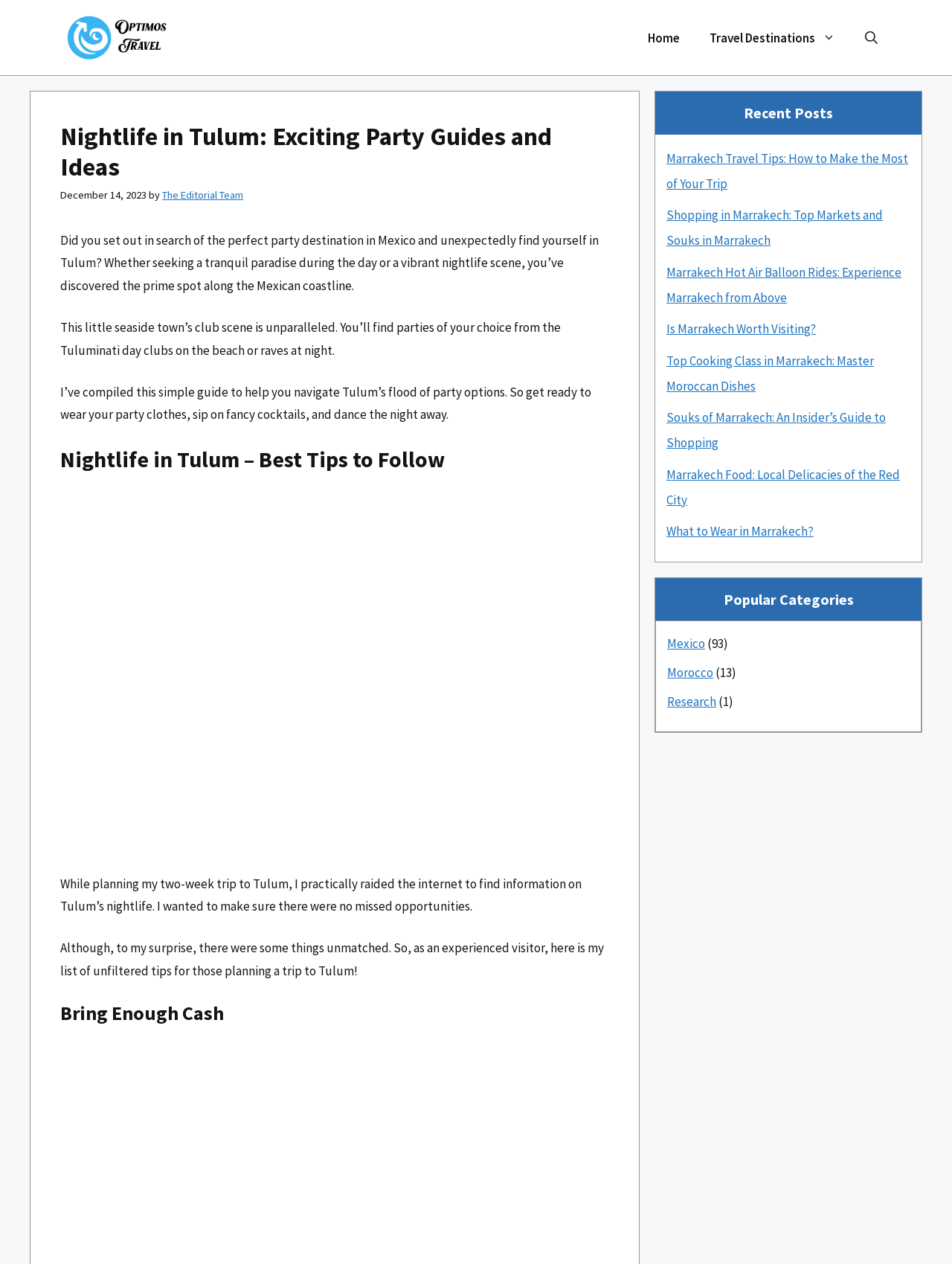Please determine the bounding box of the UI element that matches this description: Travel Destinations. The coordinates should be given as (top-left x, top-left y, bottom-right x, bottom-right y), with all values between 0 and 1.

[0.73, 0.012, 0.893, 0.047]